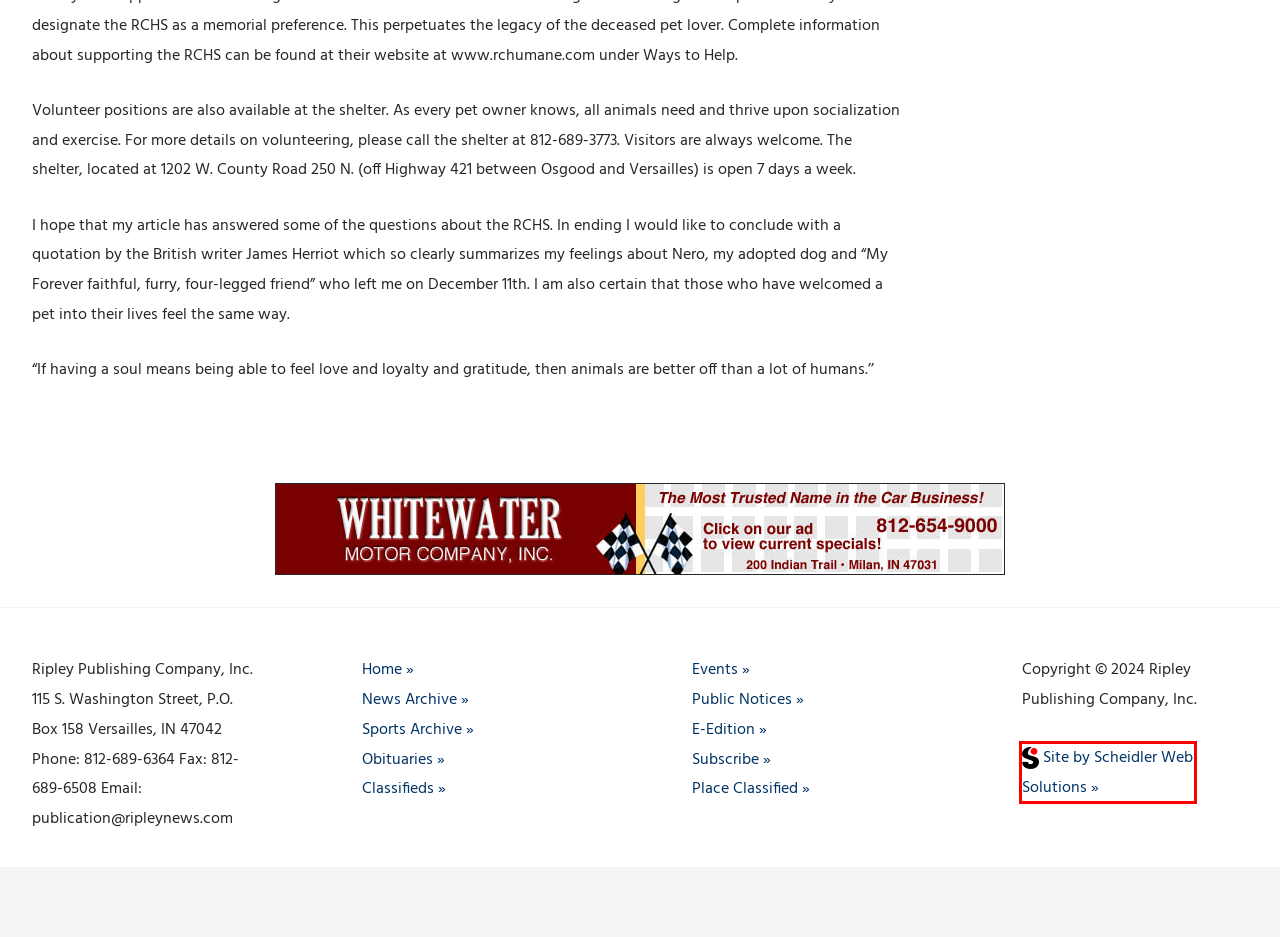Check out the screenshot of a webpage with a red rectangle bounding box. Select the best fitting webpage description that aligns with the new webpage after clicking the element inside the bounding box. Here are the candidates:
A. About – Ripley Publishing Company, Inc.
B. Russell S. Hobbs – Ripley Publishing Company, Inc.
C. Search – Ripley Publishing Company, Inc.
D. Public Notices – Ripley Publishing Company, Inc.
E. Ripley Publishing Company, Inc. – Publishers of the Osgood Journal and The Versailles Republican
F. Judas Grant Bowling – Ripley Publishing Company, Inc.
G. Sharon Rose Ison – Ripley Publishing Company, Inc.
H. Scheidler Web Solutions LLC | Your website is our business.

H